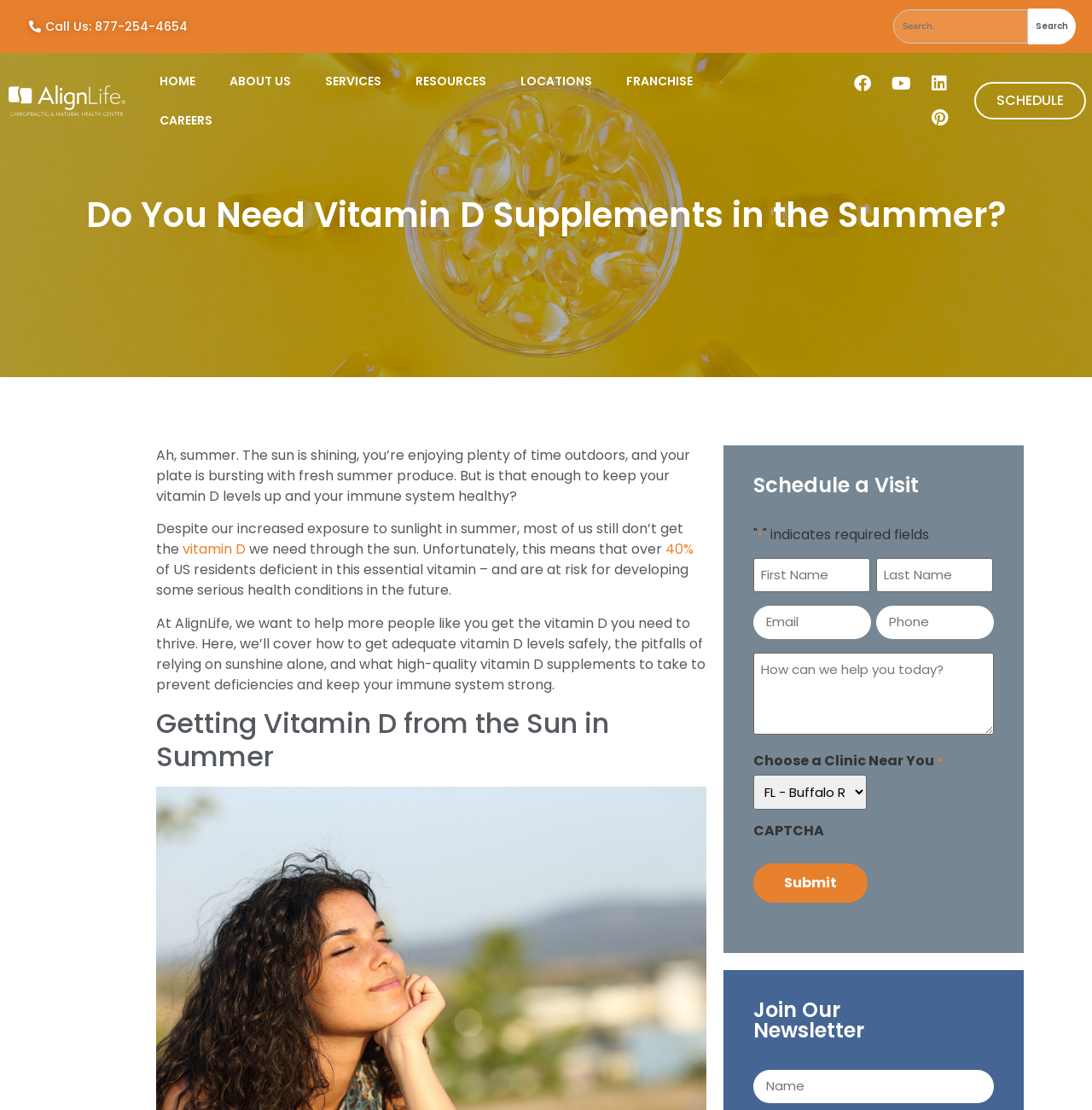Identify the bounding box of the HTML element described here: "parent_node: Last name="input_19.6" placeholder="Last Name"". Provide the coordinates as four float numbers between 0 and 1: [left, top, right, bottom].

[0.802, 0.503, 0.909, 0.534]